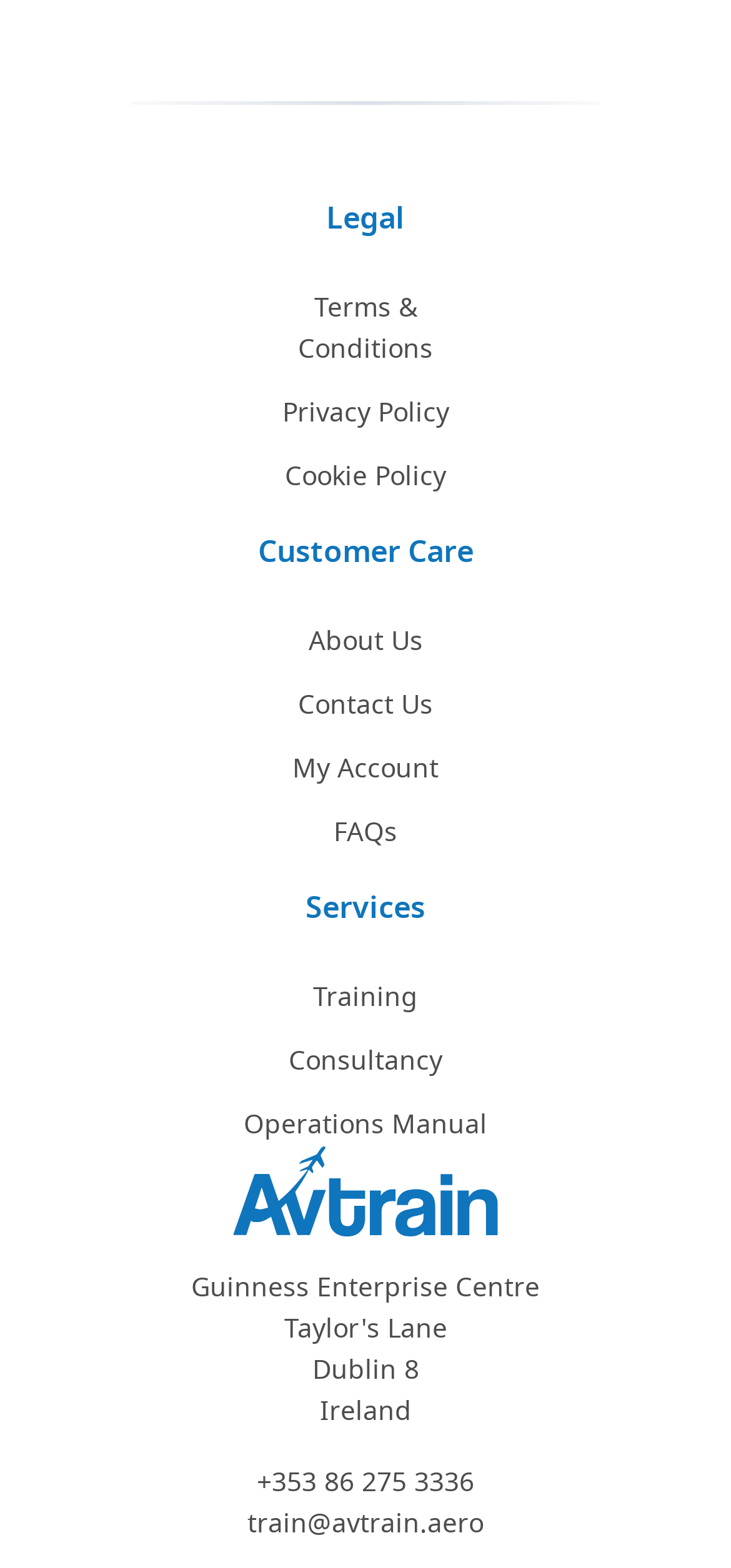Show the bounding box coordinates for the element that needs to be clicked to execute the following instruction: "access my account". Provide the coordinates in the form of four float numbers between 0 and 1, i.e., [left, top, right, bottom].

[0.262, 0.478, 0.738, 0.504]